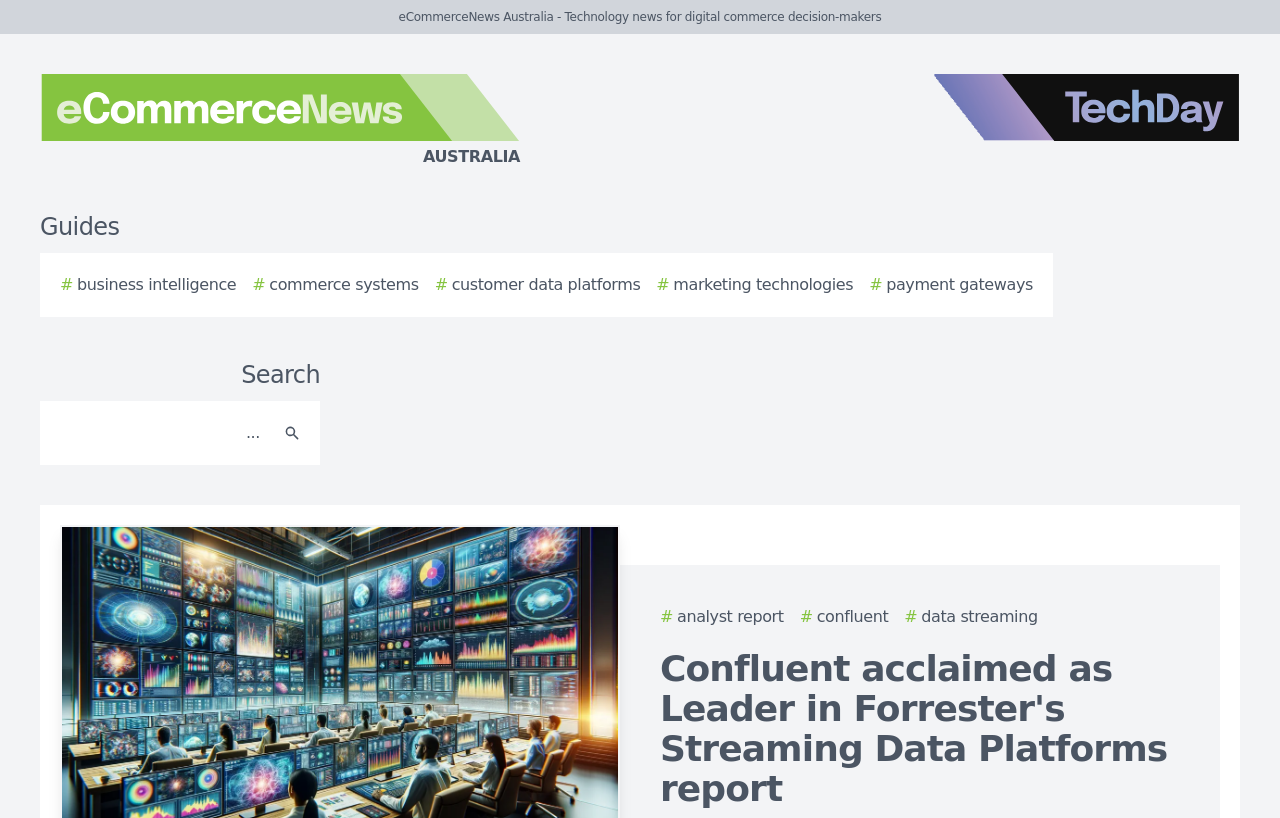Bounding box coordinates are to be given in the format (top-left x, top-left y, bottom-right x, bottom-right y). All values must be floating point numbers between 0 and 1. Provide the bounding box coordinate for the UI element described as: Refund policy

None